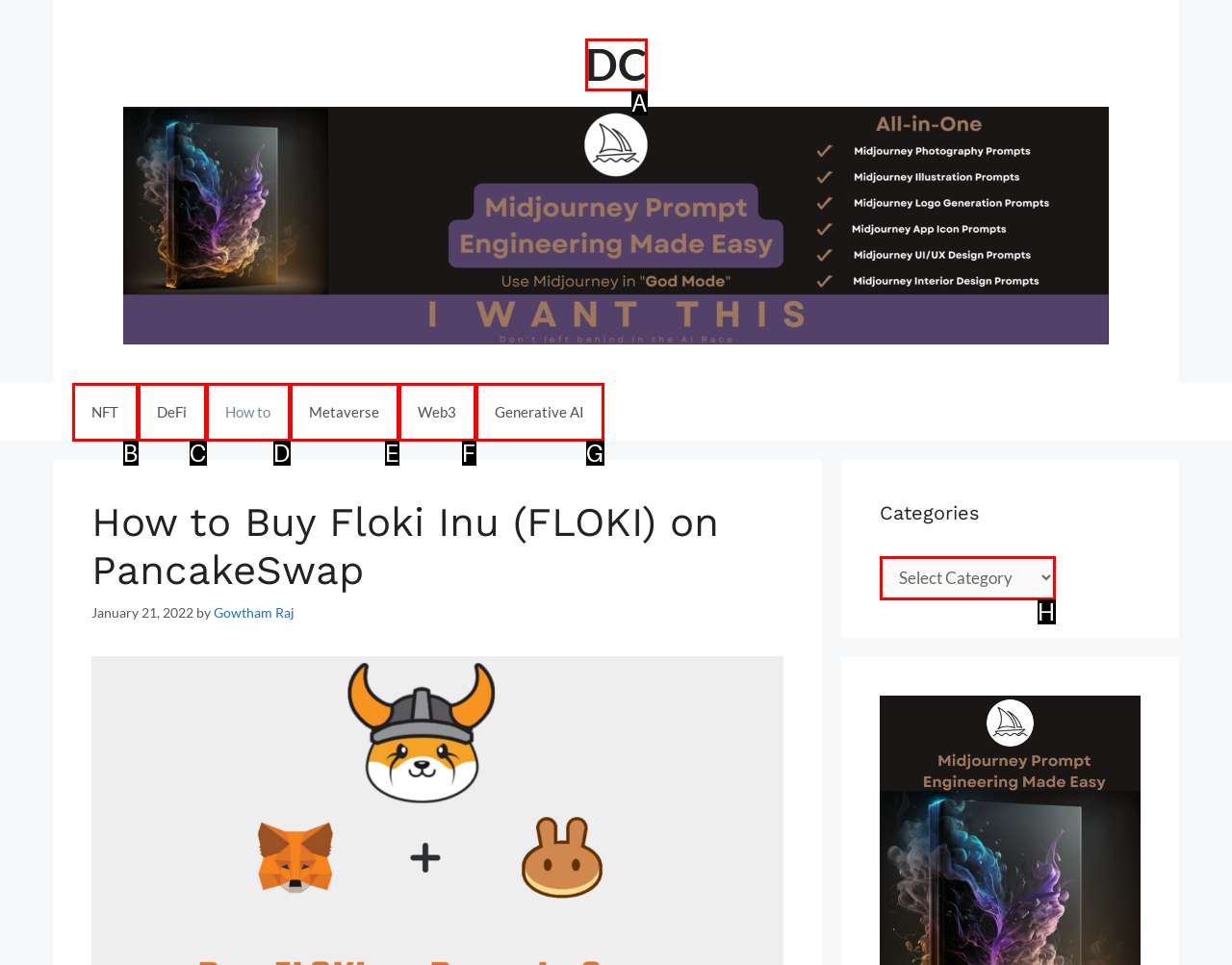Find the option you need to click to complete the following instruction: click on the link to DC
Answer with the corresponding letter from the choices given directly.

A